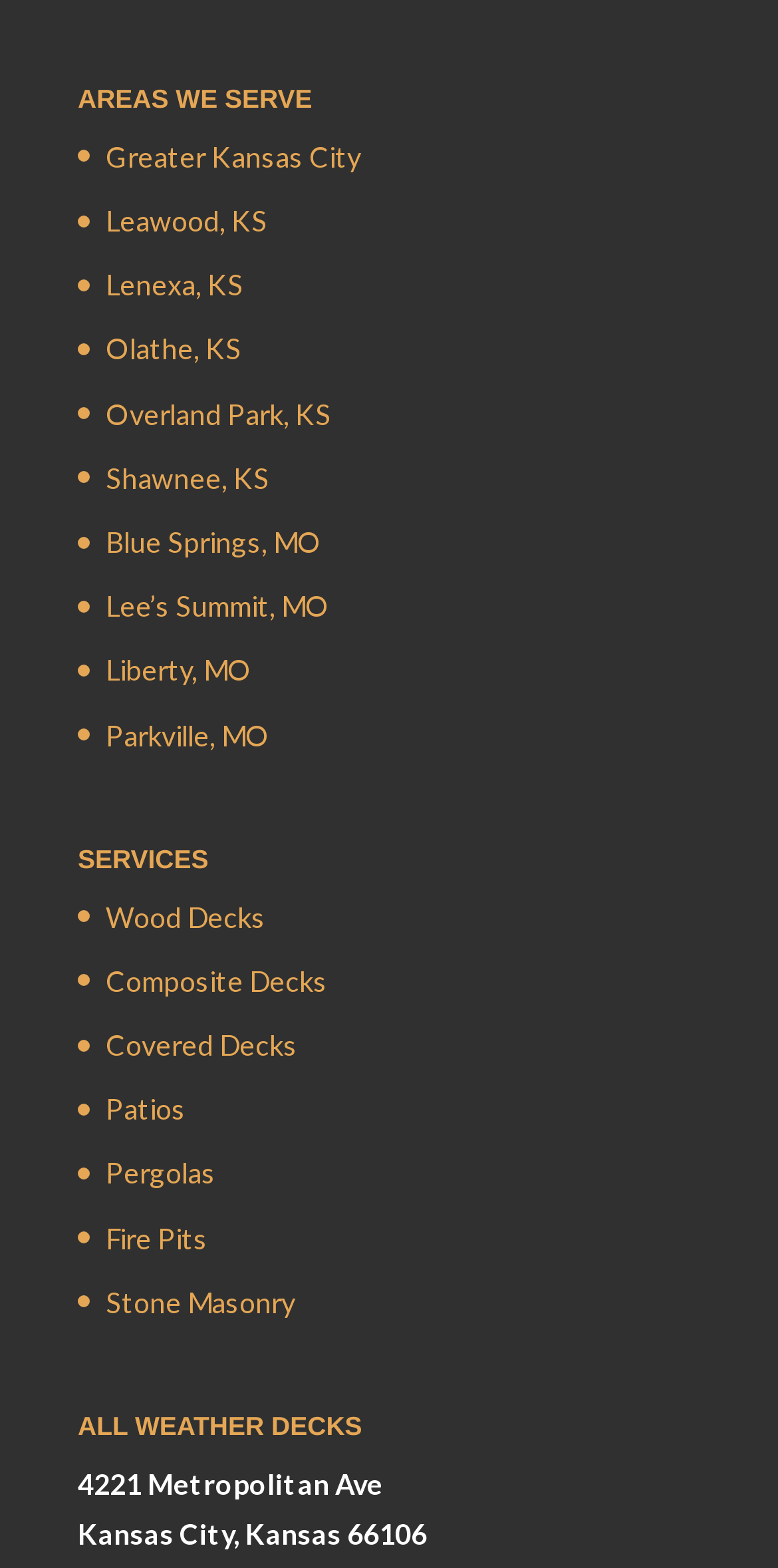How many cities are in Missouri?
Give a one-word or short-phrase answer derived from the screenshot.

5